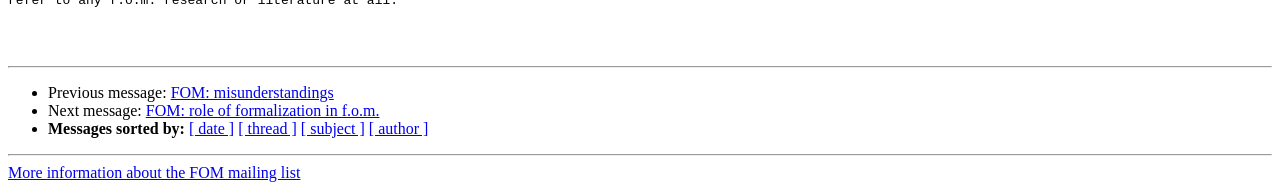What is the purpose of the horizontal separator?
Using the visual information, reply with a single word or short phrase.

To separate sections